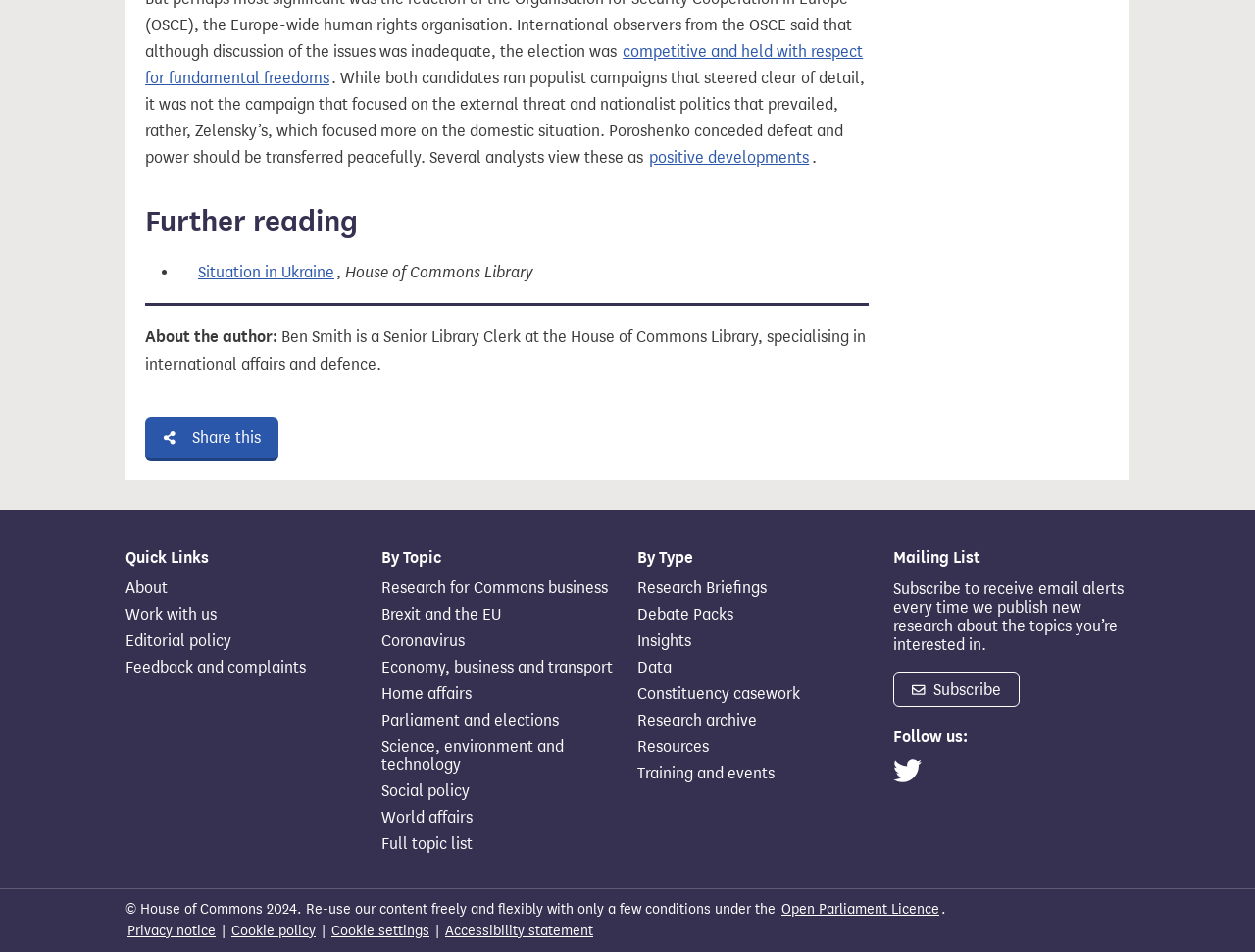Kindly determine the bounding box coordinates for the clickable area to achieve the given instruction: "Learn about the author".

[0.116, 0.344, 0.221, 0.365]